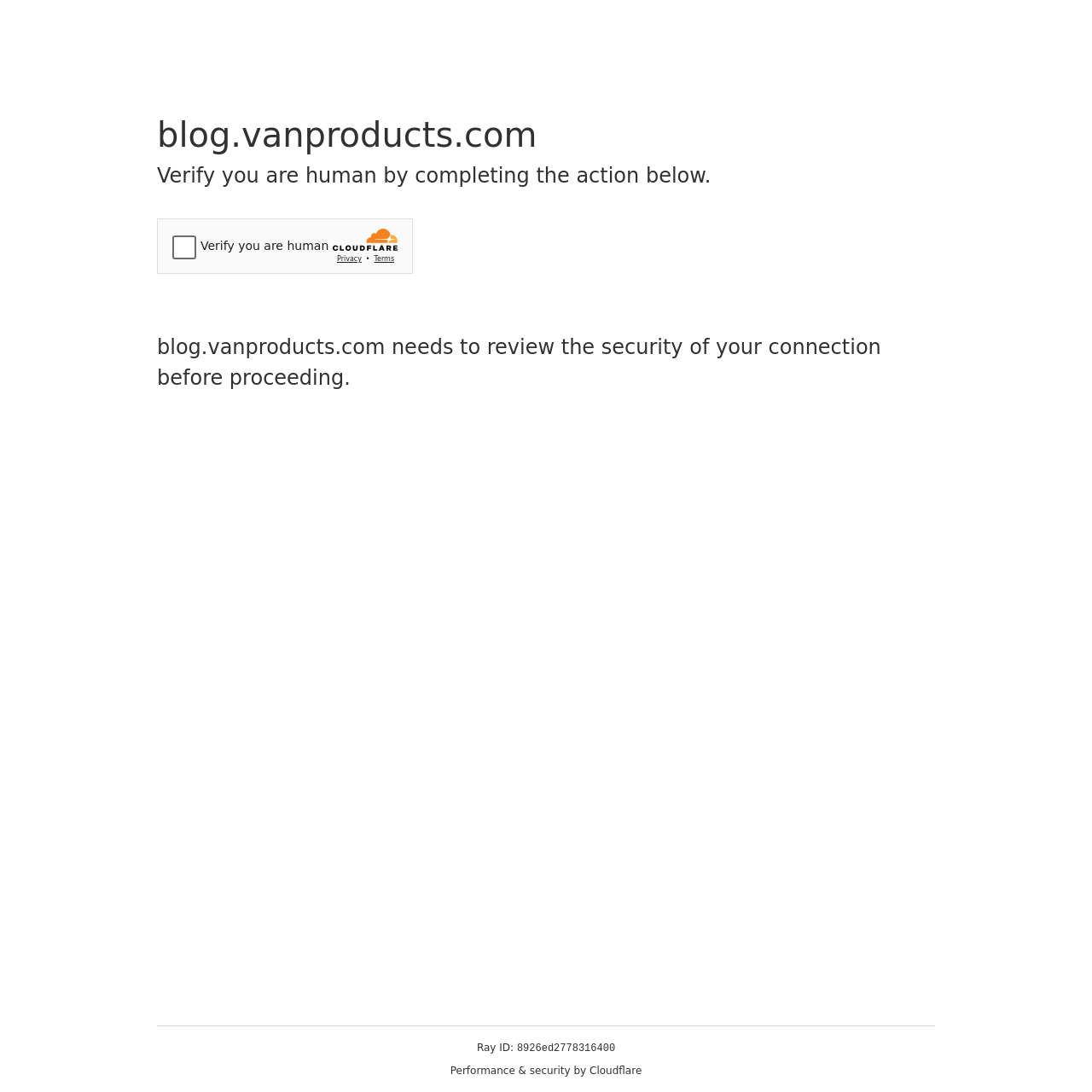Using details from the image, please answer the following question comprehensively:
What is the ID of the Ray?

The ID of the Ray is 8926ed2778316400, which is displayed at the bottom of the webpage next to the text 'Ray ID:'